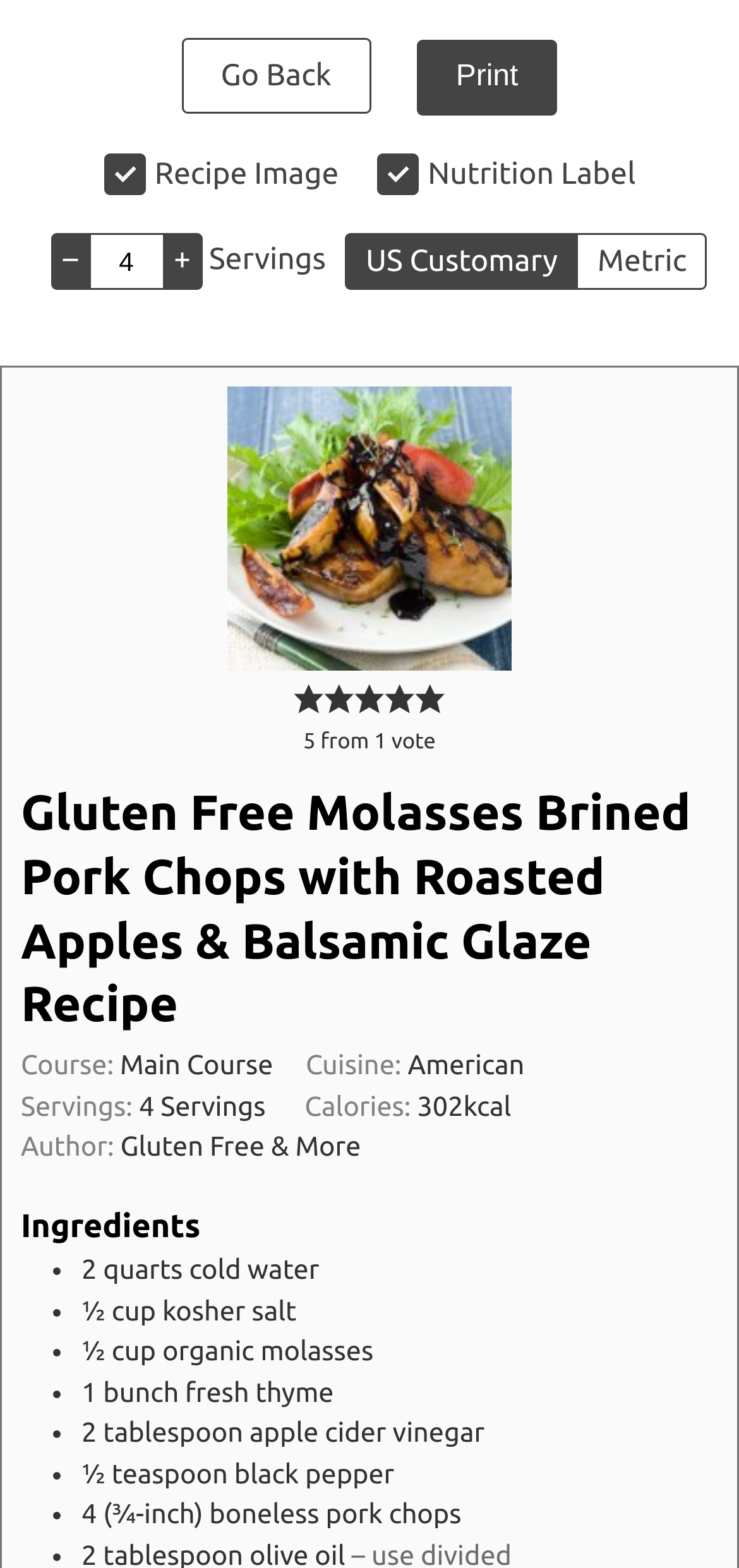Deliver a detailed narrative of the webpage's visual and textual elements.

This webpage is a recipe page for Gluten Free Molasses Brined Pork Chops with Roasted Apples & Balsamic Glaze. At the top, there are two buttons, "Go Back" and "Print", and two checkboxes, "Recipe Image" and "Nutrition Label", which are both checked. Below these elements, there is a text input field with a label "4" and a "+" button next to it, followed by a "Servings" label.

To the right of these elements, there are two buttons to change the unit system to either US Customary or Metric. Below these buttons, there is a large image of the Gluten Free Molasses Brined Pork Chops. Next to the image, there are five rating buttons, each with a star icon, allowing users to rate the recipe from 1 to 5 stars. The current rating is displayed as "from 1 vote".

The main content of the page is divided into sections. The first section displays the recipe title, course, cuisine, servings, and calories. The second section is the ingredients list, which is a long list of items, each marked with a bullet point. The list includes ingredients such as cold water, kosher salt, organic molasses, fresh thyme, apple cider vinegar, and black pepper.

Throughout the page, there are various buttons, checkboxes, and text fields that allow users to interact with the recipe. The overall layout is organized, with clear headings and concise text, making it easy to navigate and follow the recipe.